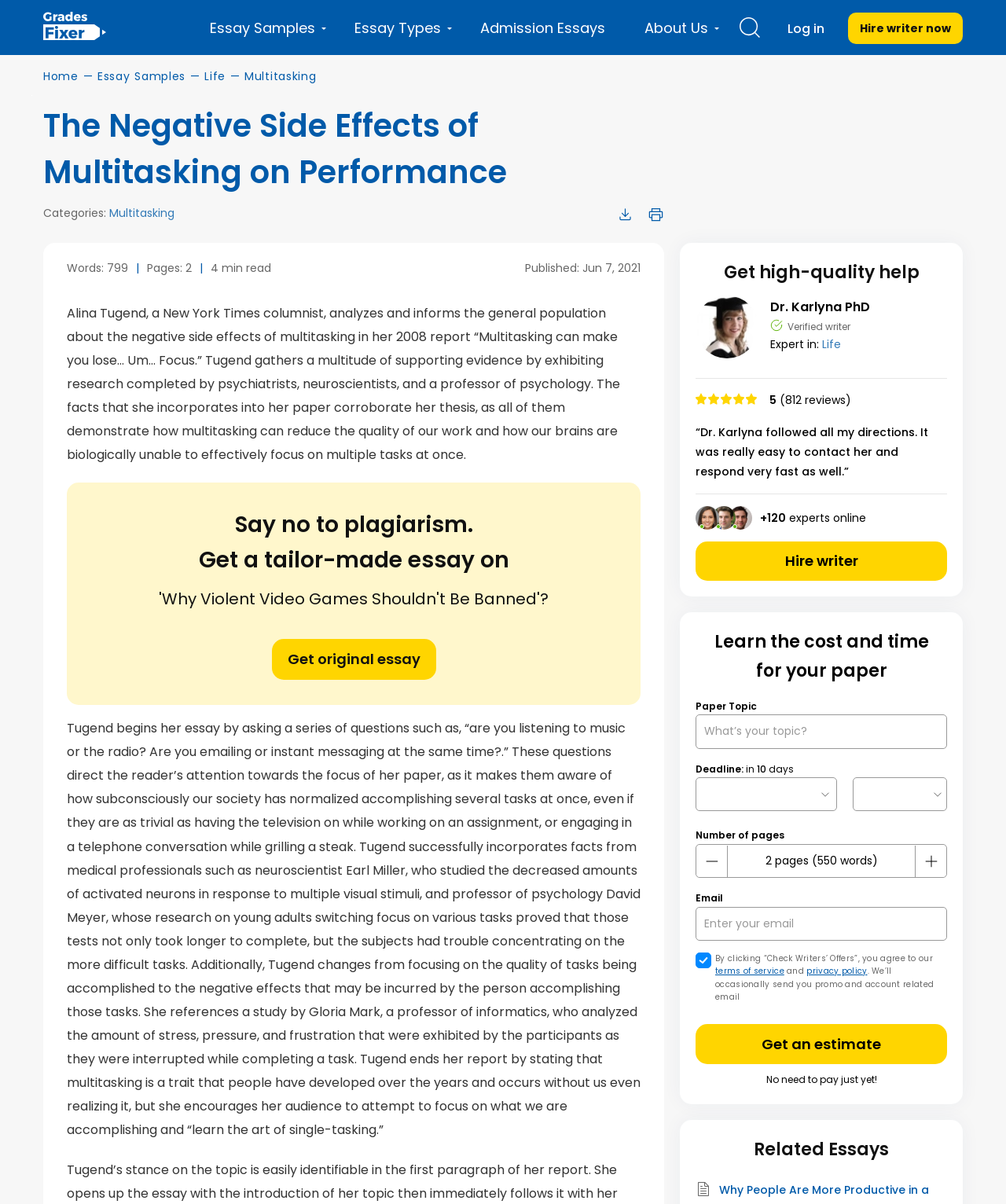What is the word count of the essay?
Please answer the question with as much detail and depth as you can.

I found the word count by looking at the static text 'Words: 799' located at the top of the webpage, which provides information about the essay.